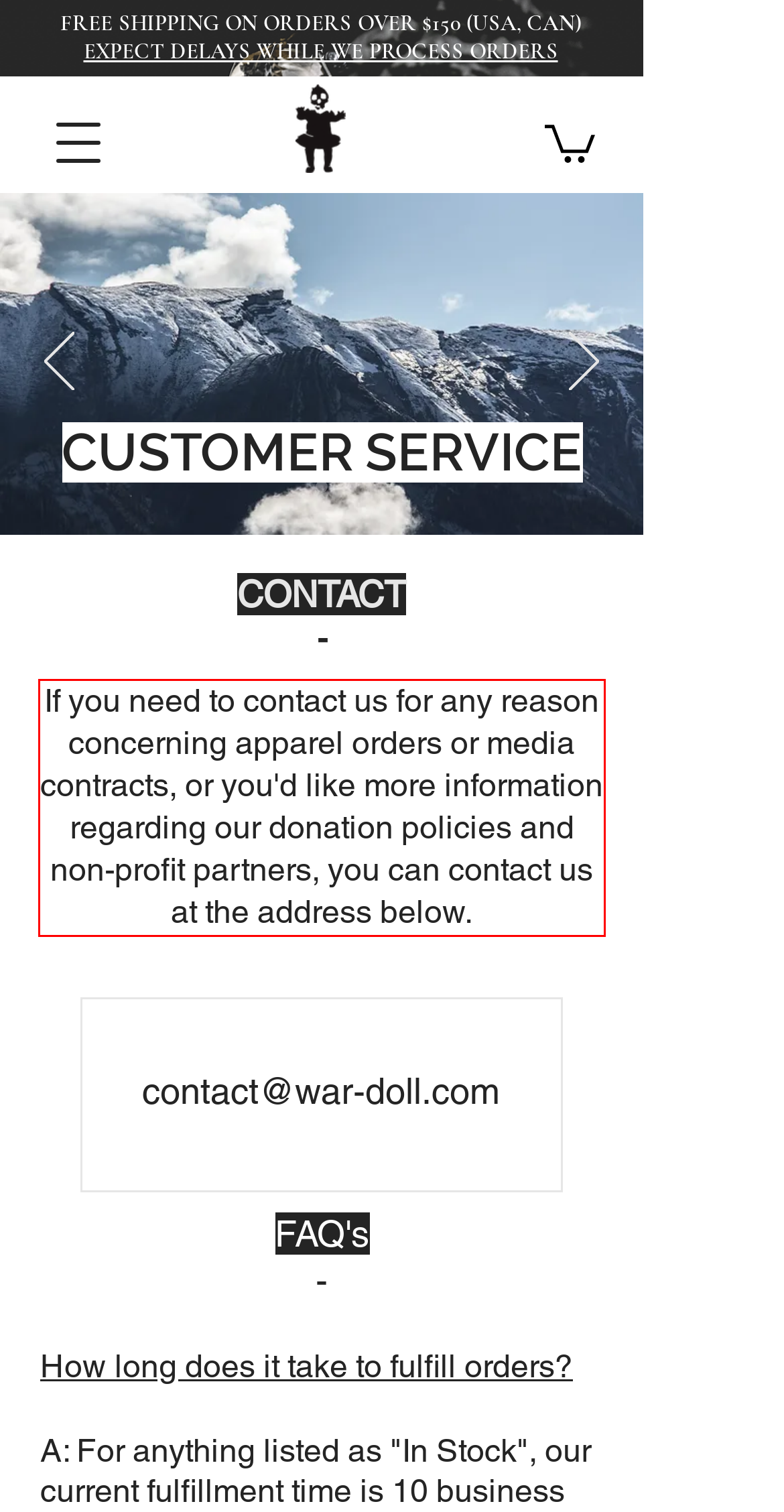Identify the text within the red bounding box on the webpage screenshot and generate the extracted text content.

If you need to contact us for any reason concerning apparel orders or media contracts, or you'd like more information regarding our donation policies and non-profit partners, you can contact us at the address below.